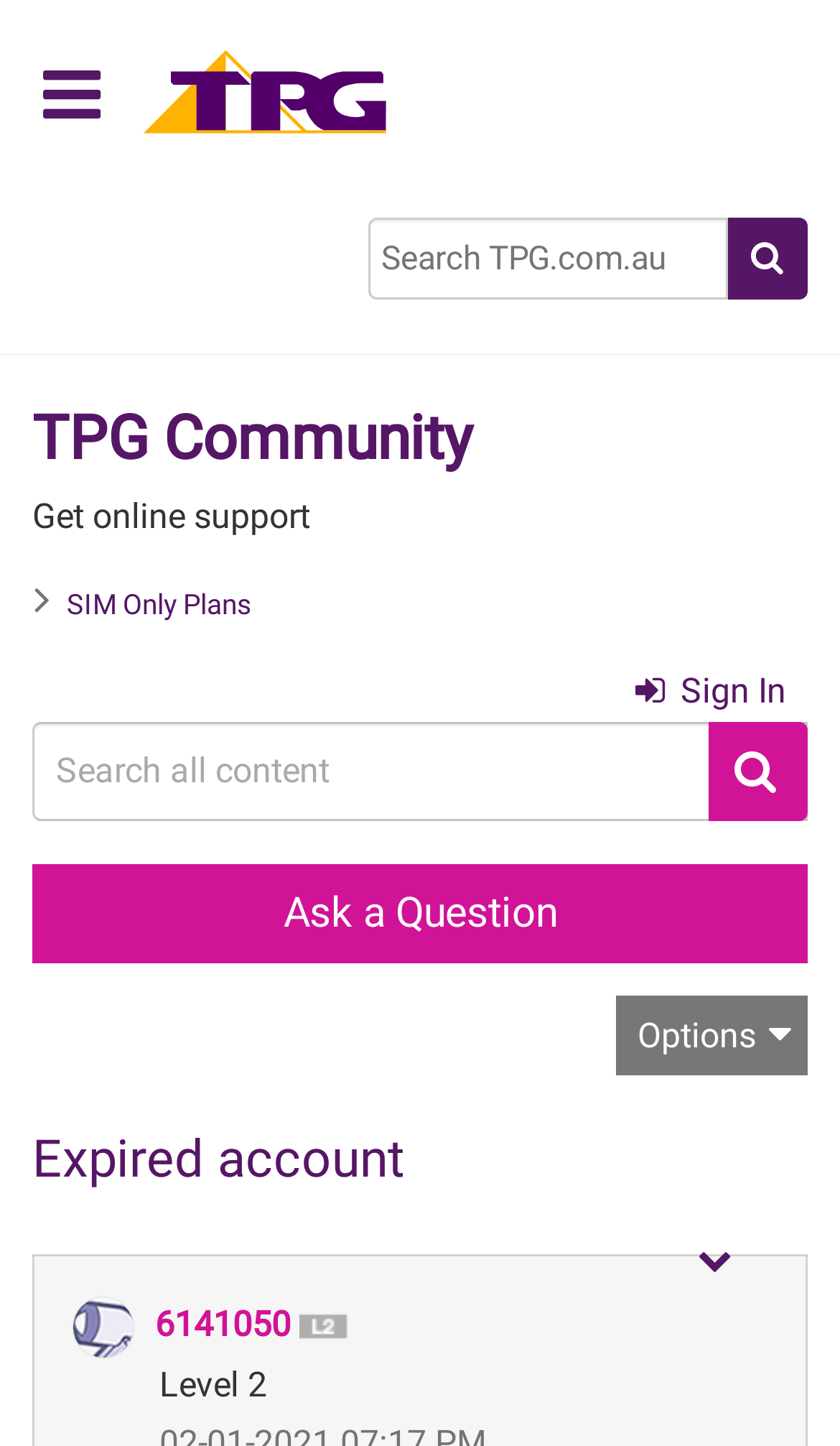Create an elaborate caption for the webpage.

This webpage is a community forum page, specifically a discussion thread about an expired account issue. At the top left corner, there is a button with a hamburger icon, followed by a "Home" link with an accompanying image. A search box is located to the right of these elements, accompanied by a magnifying glass icon button.

Below the search box, the page title "TPG Community" is displayed prominently, with a link to the community homepage. A subtitle "Get online support" is placed underneath. A navigation menu, referred to as "breadcrumbs," is located below the subtitle, containing a link to "SIM Only Plans."

On the top right corner, there is a "Sign In" link with a lock icon. Below it, a "Search" button and a search text box are positioned side by side. A "Ask a Question" link is placed below the search box.

The main content of the page is a discussion thread about an expired account issue. The thread title "Expired account" is displayed in a large font, with a disabled generic element below it. The thread starter's profile picture and username "6141050" are displayed, along with their profile level "Level 2." A "View Profile" link is provided next to the profile picture. A button to show post options is located at the bottom right corner of the thread.